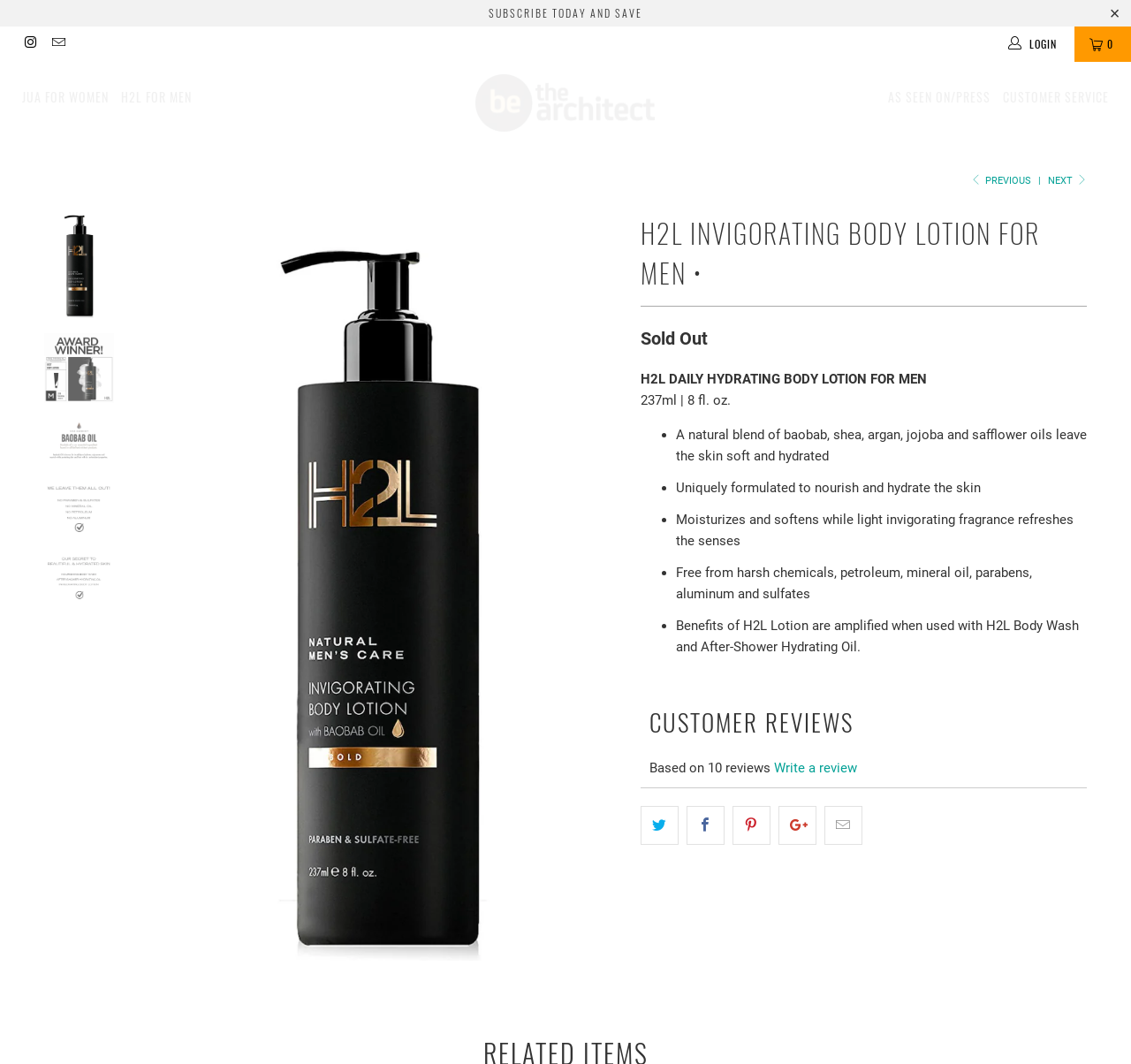What are the benefits of using H2L lotion?
Based on the image, give a one-word or short phrase answer.

Moisturizes and softens skin